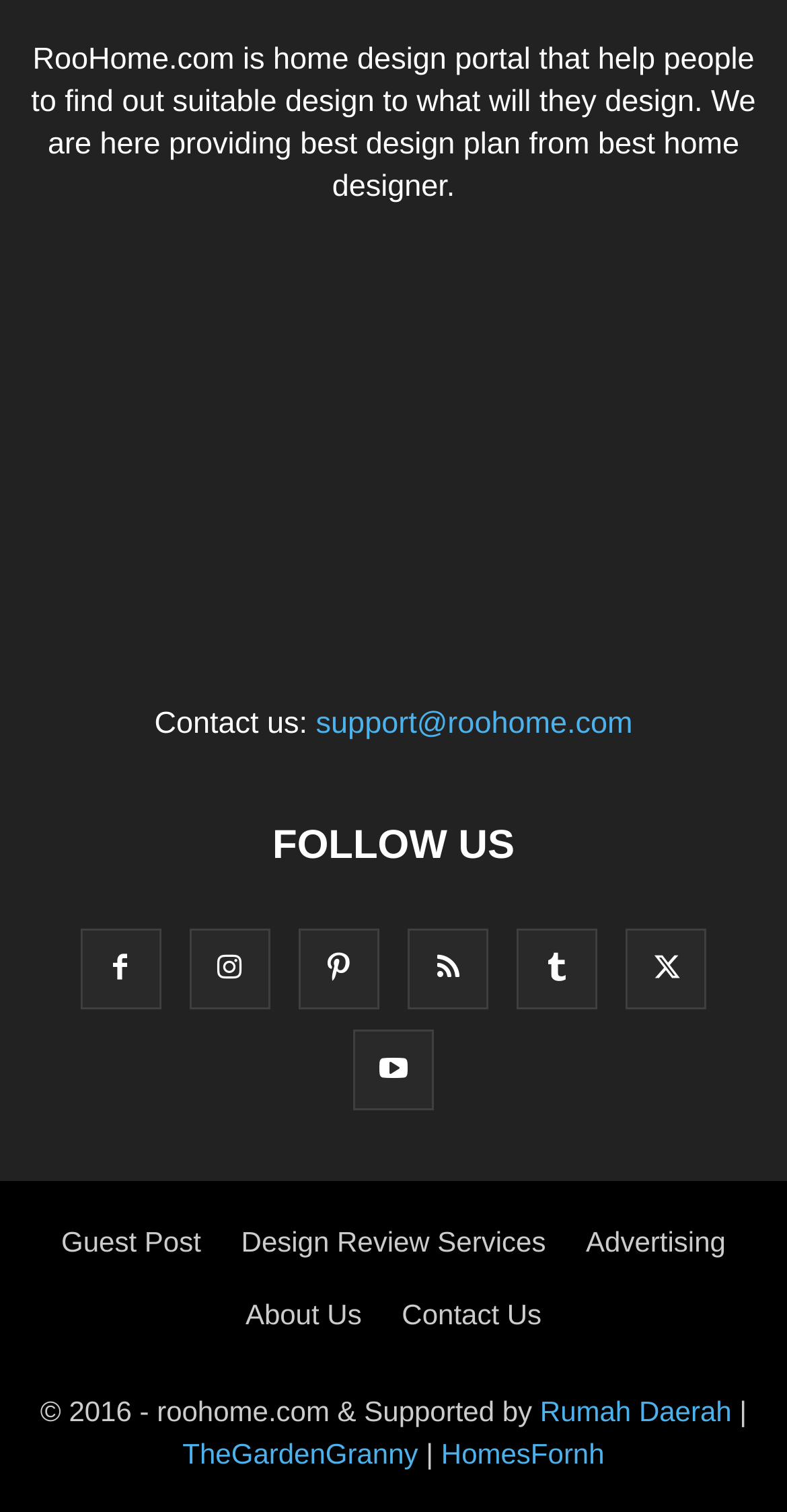Find the bounding box coordinates of the element you need to click on to perform this action: 'Read about design review services'. The coordinates should be represented by four float values between 0 and 1, in the format [left, top, right, bottom].

[0.306, 0.81, 0.694, 0.831]